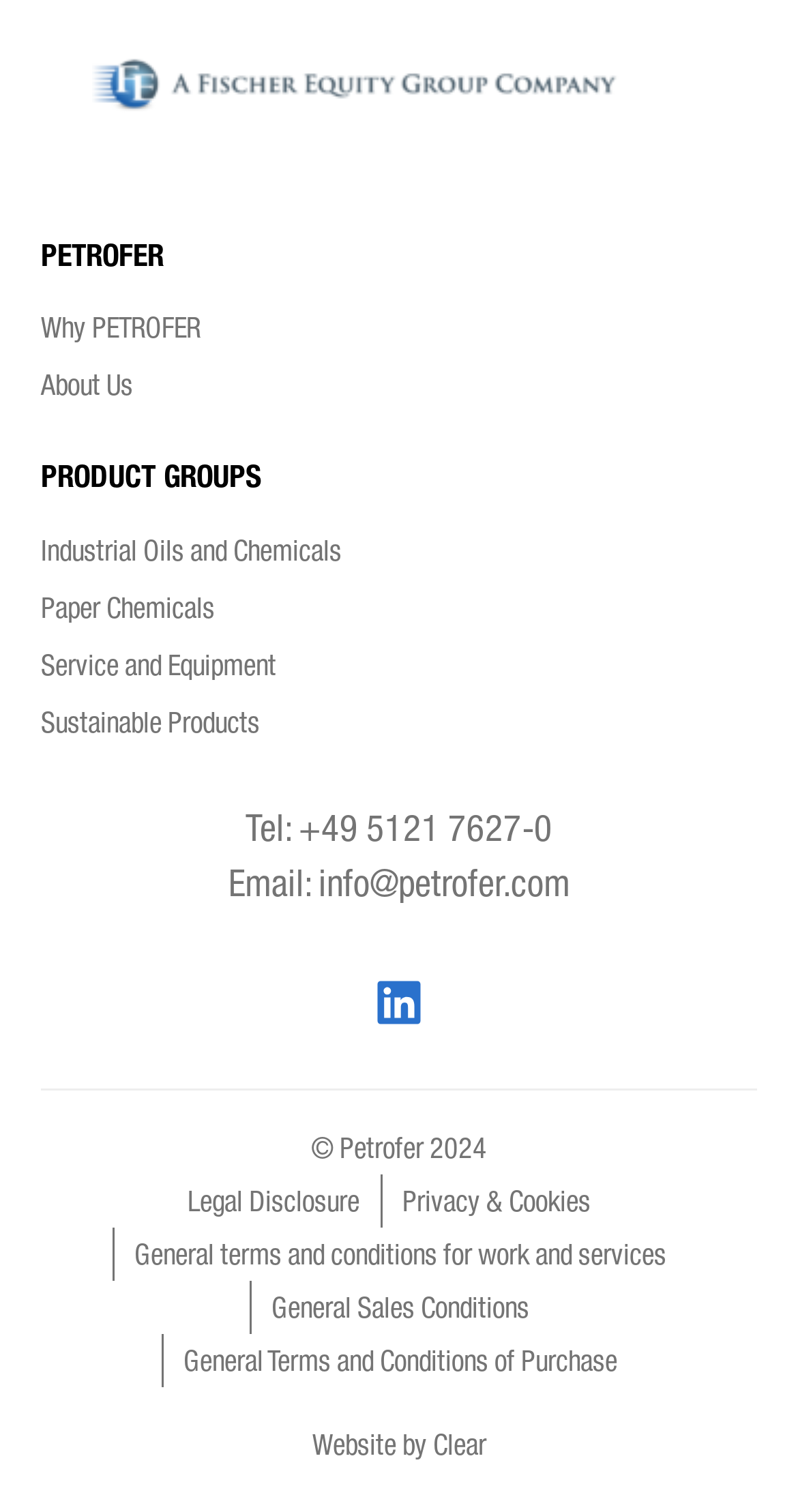Determine the bounding box coordinates of the clickable element to complete this instruction: "Explore Industrial Oils and Chemicals". Provide the coordinates in the format of four float numbers between 0 and 1, [left, top, right, bottom].

[0.051, 0.357, 0.428, 0.376]